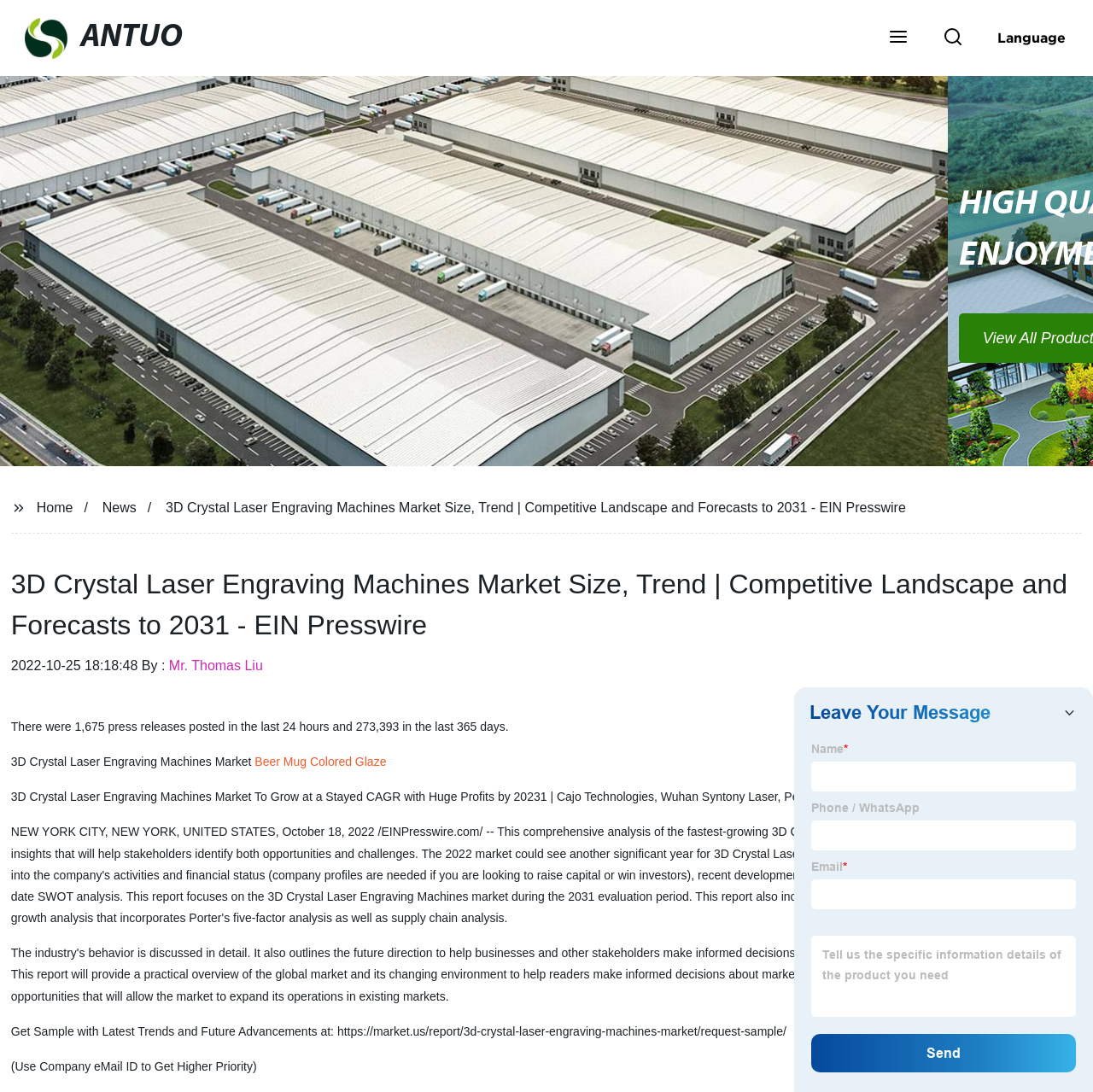Please identify the bounding box coordinates of the element on the webpage that should be clicked to follow this instruction: "Click the Top button". The bounding box coordinates should be given as four float numbers between 0 and 1, formatted as [left, top, right, bottom].

[0.938, 0.932, 0.98, 0.975]